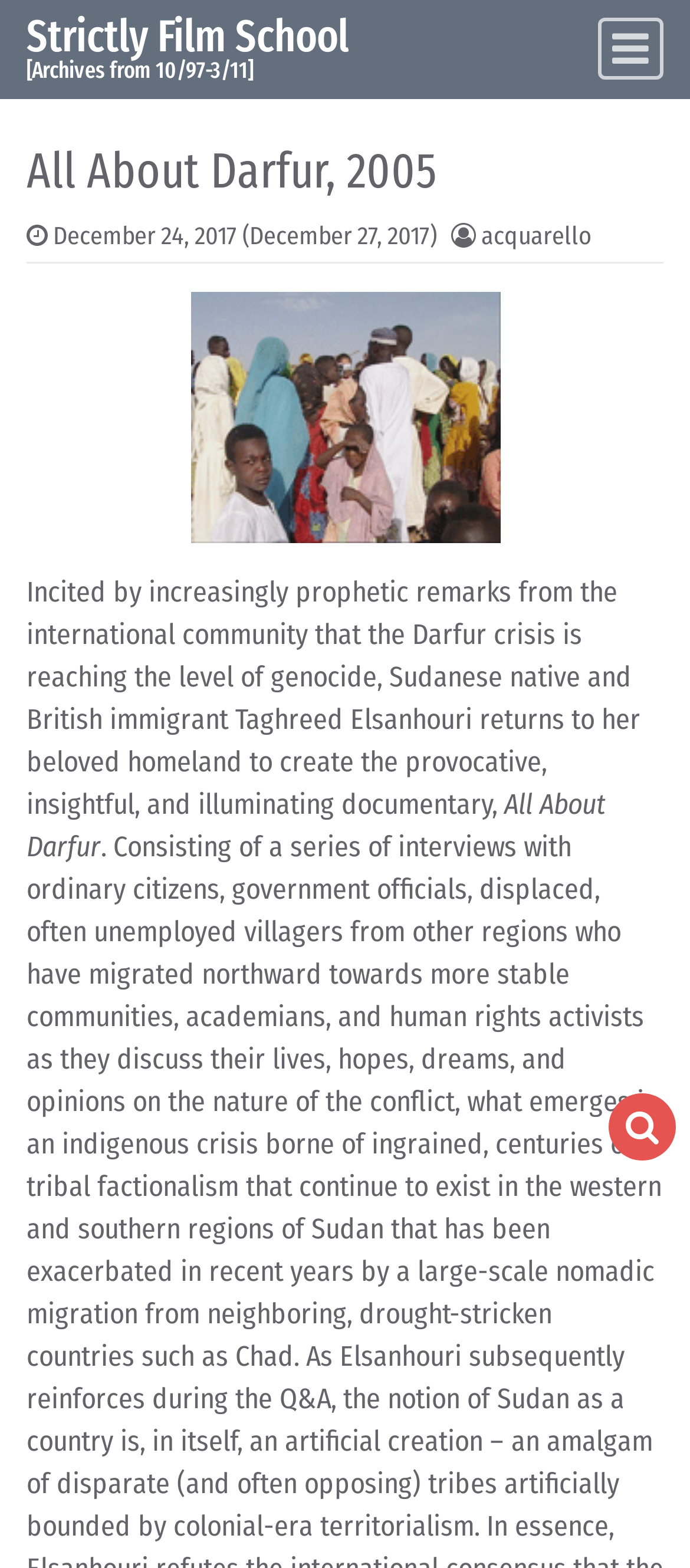What is the nationality of Taghreed Elsanhouri?
Based on the image, answer the question with as much detail as possible.

I found the answer by looking at the static text 'Sudanese native and British immigrant Taghreed Elsanhouri...' which suggests that Taghreed Elsanhouri is of Sudanese nationality.